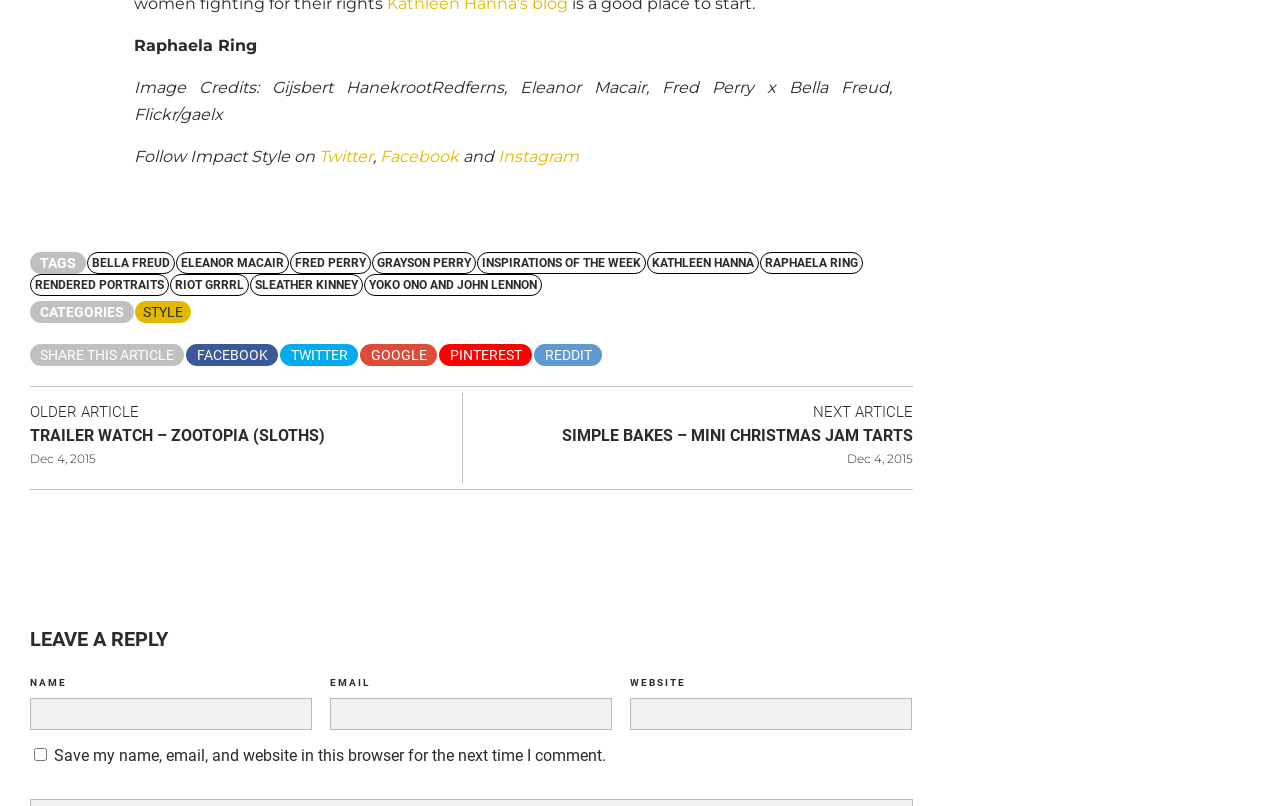Could you highlight the region that needs to be clicked to execute the instruction: "Share this article on Facebook"?

[0.145, 0.426, 0.217, 0.453]